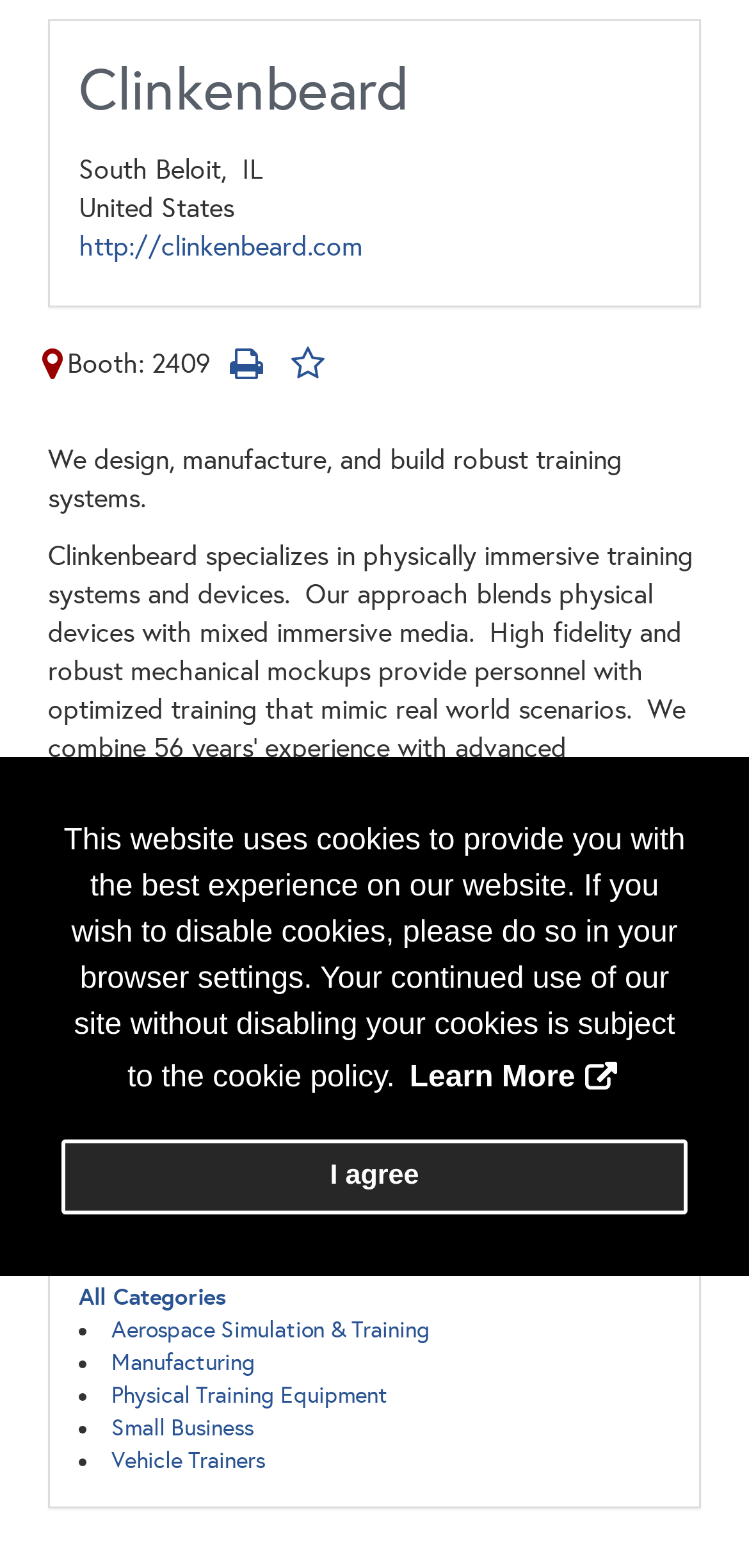What is the booth number of the company?
Examine the image and give a concise answer in one word or a short phrase.

2409